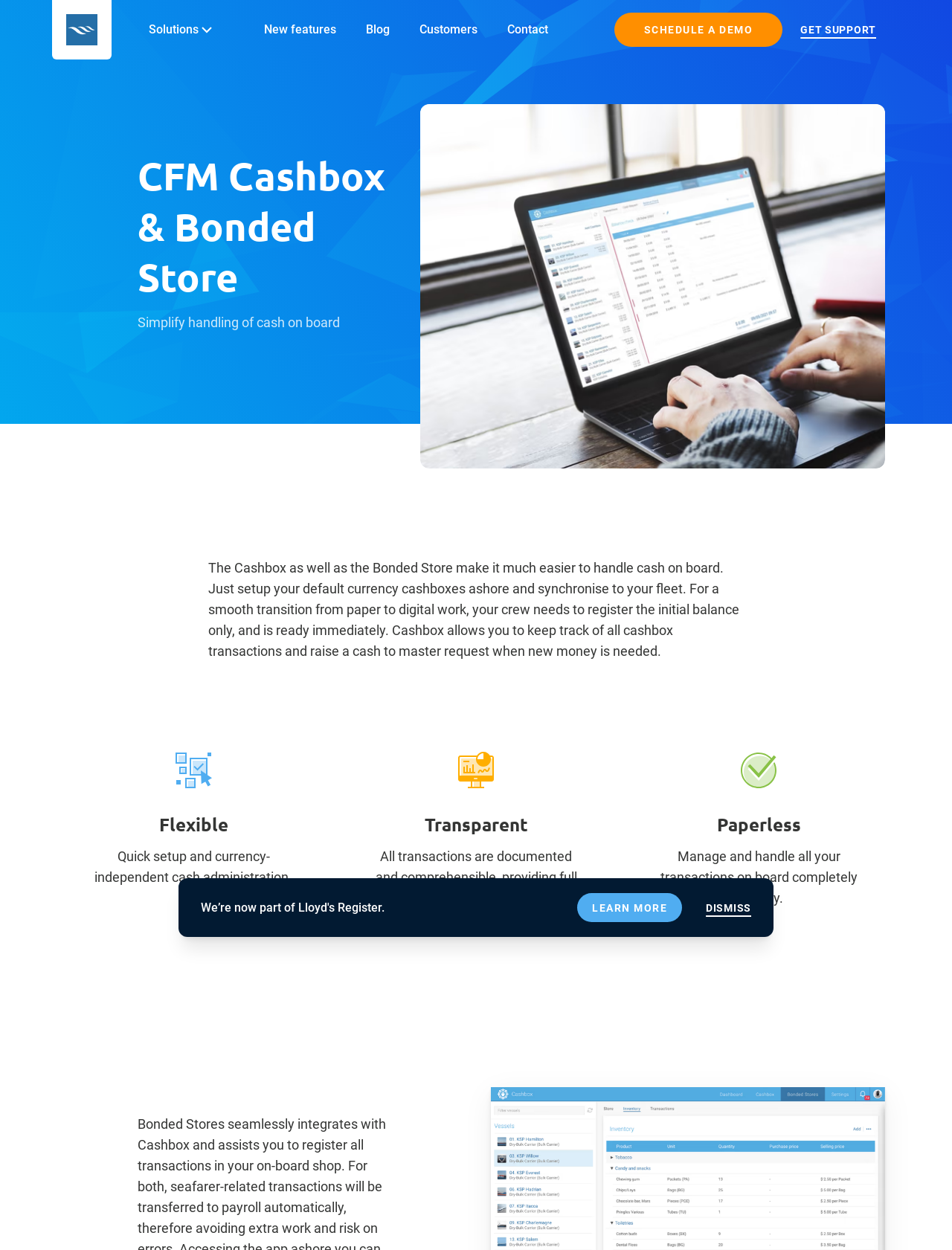Identify the bounding box of the UI element described as follows: "New features". Provide the coordinates as four float numbers in the range of 0 to 1 [left, top, right, bottom].

[0.277, 0.017, 0.353, 0.031]